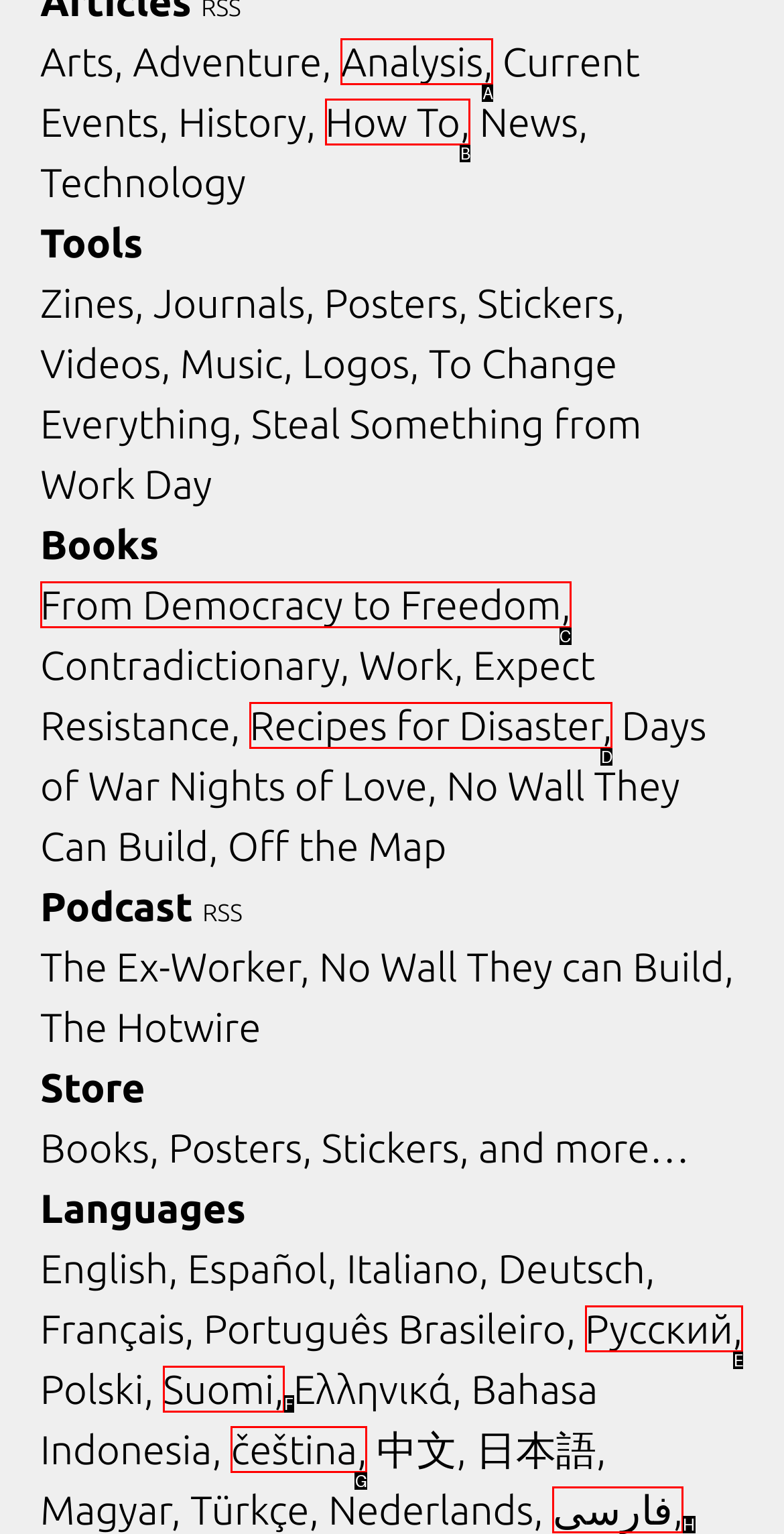Find the option that fits the given description: From Democracy to Freedom
Answer with the letter representing the correct choice directly.

C